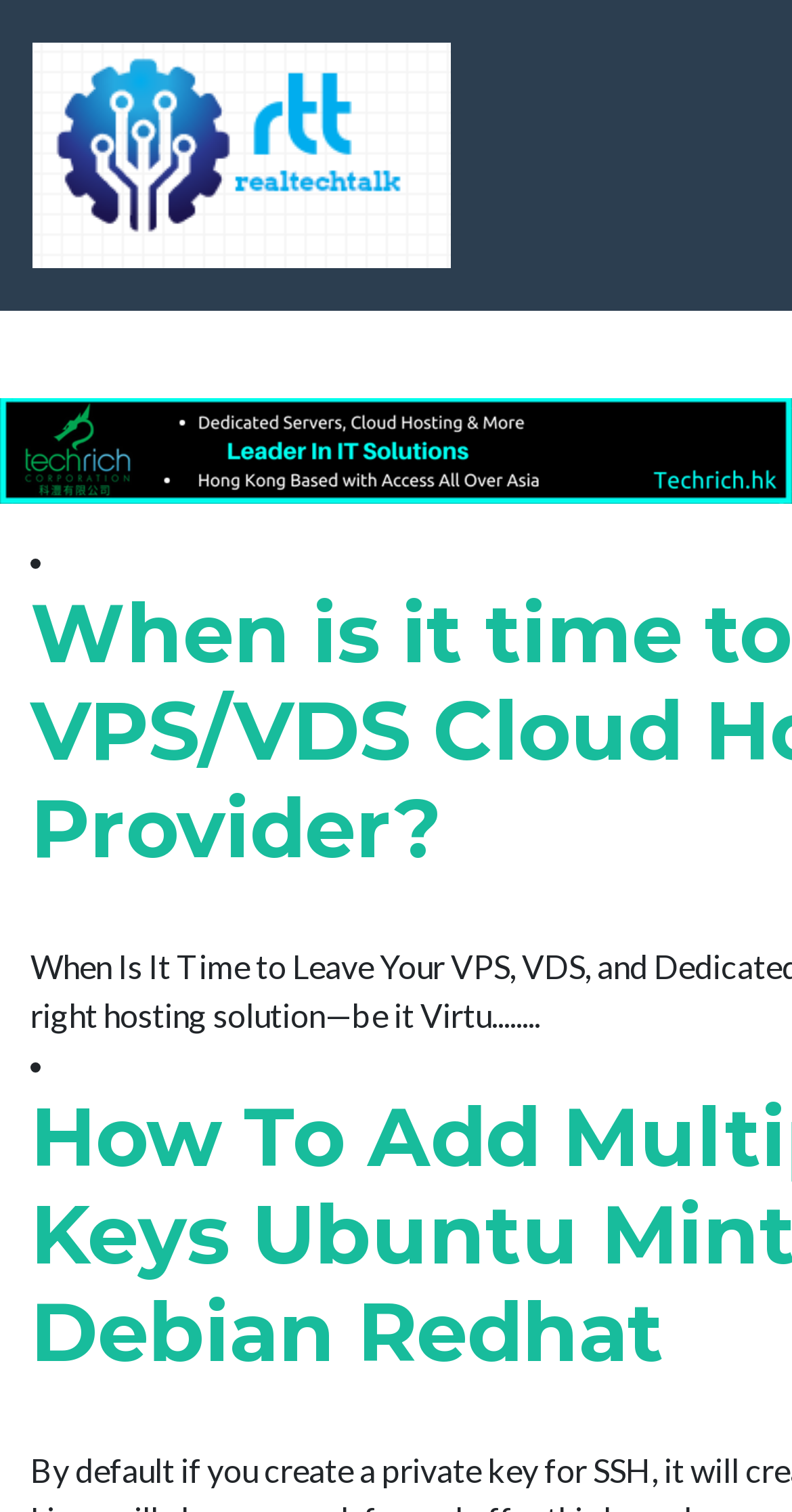What is the shape of the list markers?
Look at the screenshot and respond with one word or a short phrase.

Bullets